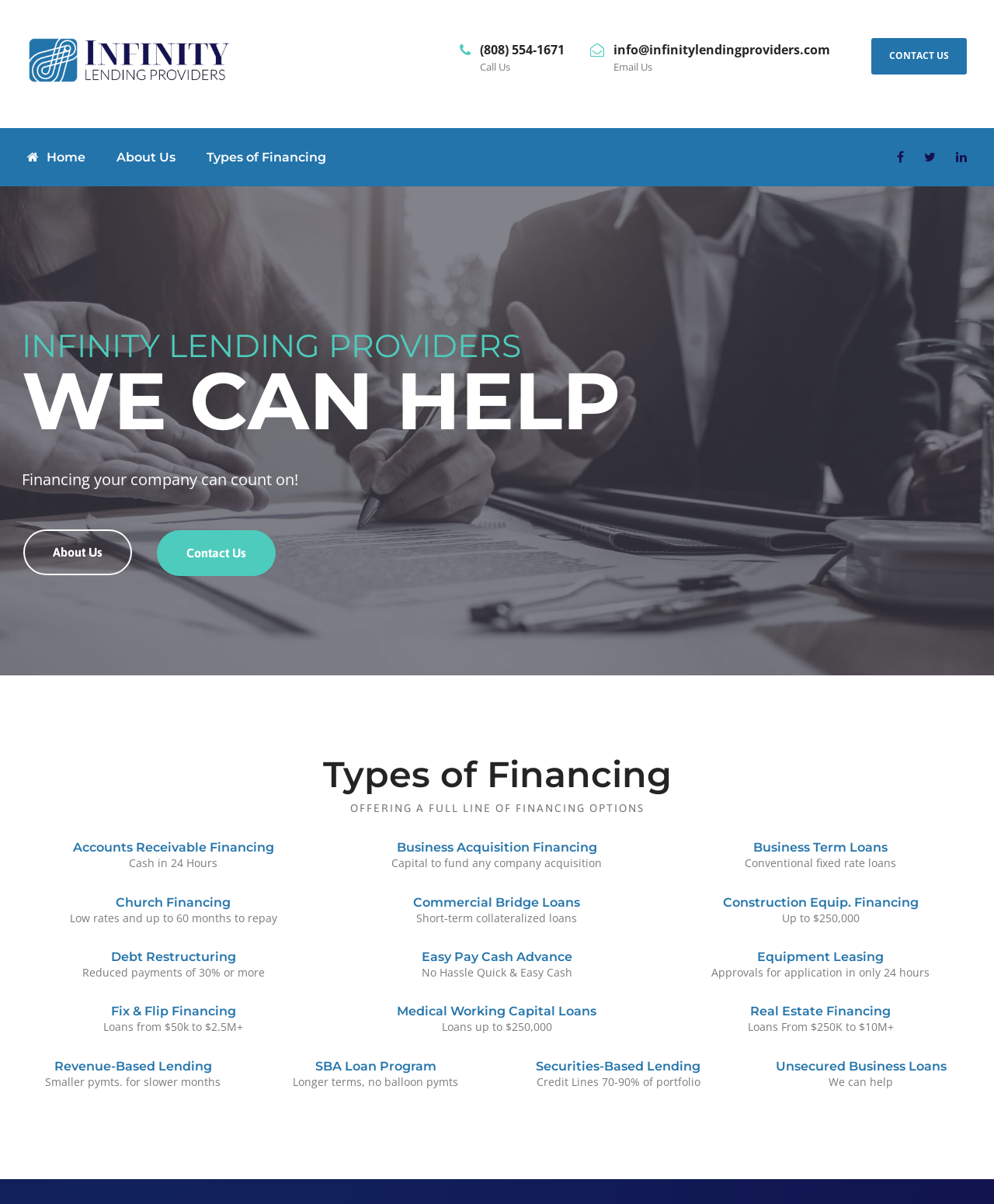Identify the bounding box coordinates of the clickable region required to complete the instruction: "Email using the provided email address". The coordinates should be given as four float numbers within the range of 0 and 1, i.e., [left, top, right, bottom].

[0.617, 0.034, 0.835, 0.048]